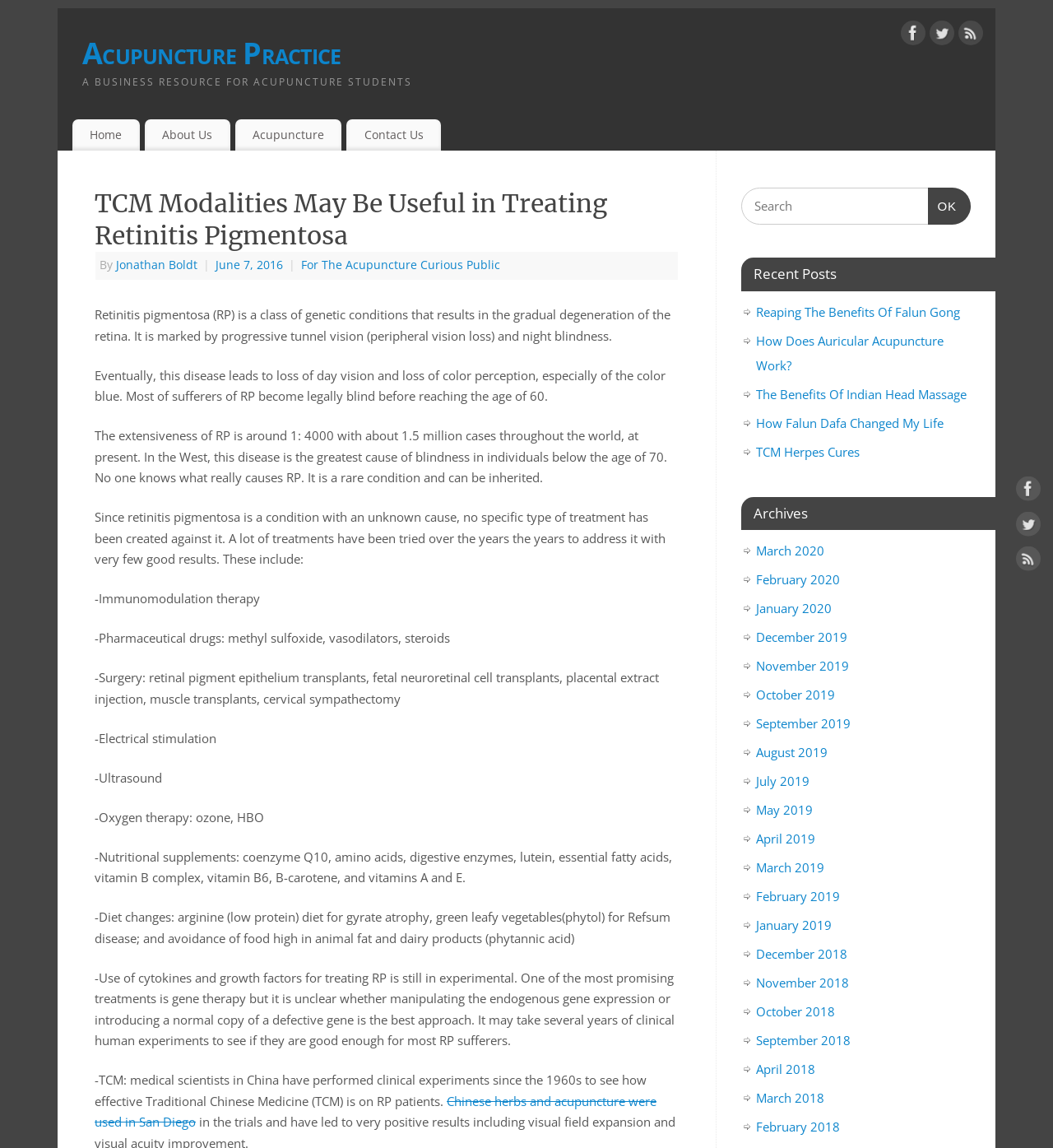What is the purpose of the search box?
Answer the question with a single word or phrase by looking at the picture.

To search the website